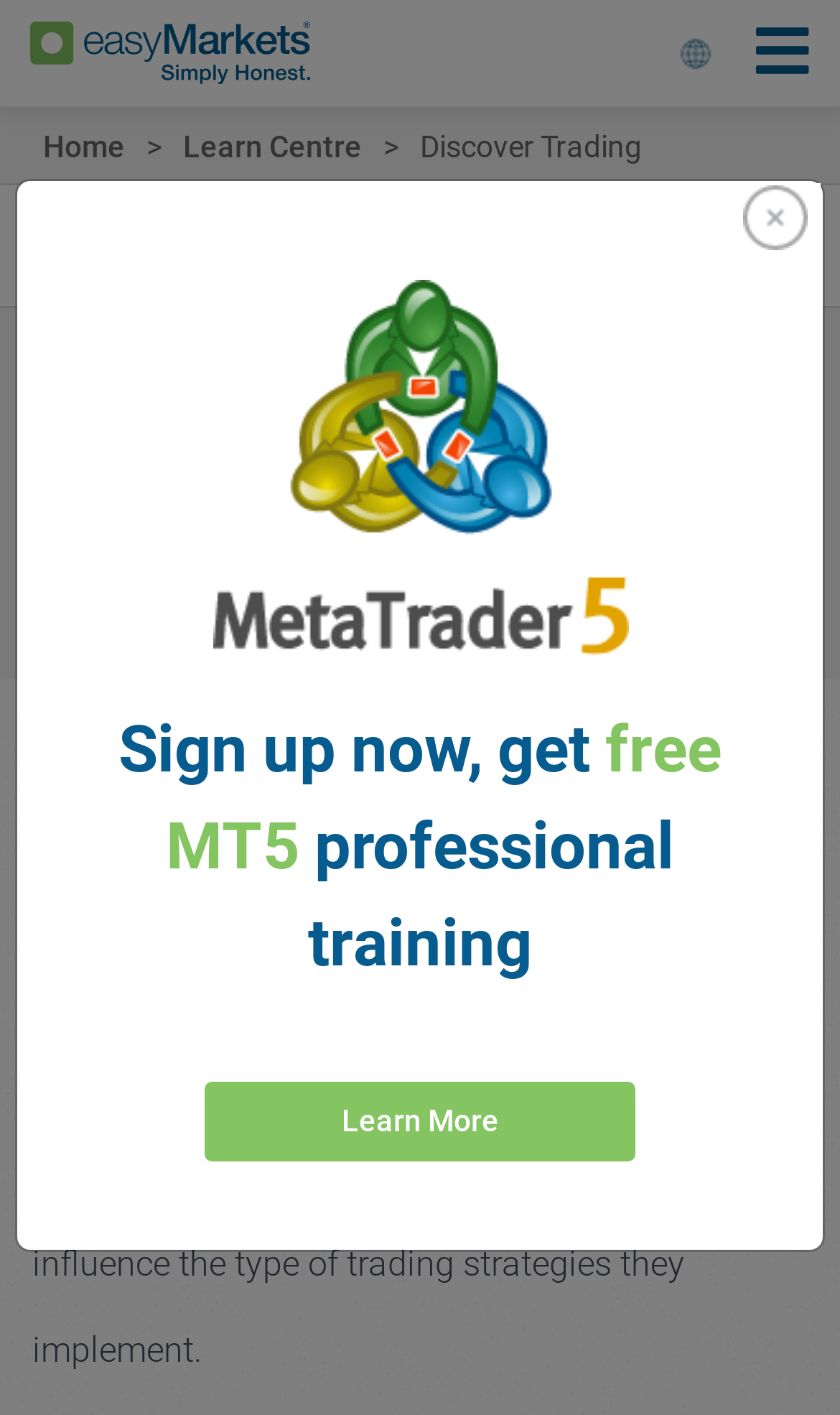Find the bounding box coordinates of the clickable area that will achieve the following instruction: "Go to Home page".

[0.051, 0.091, 0.149, 0.116]